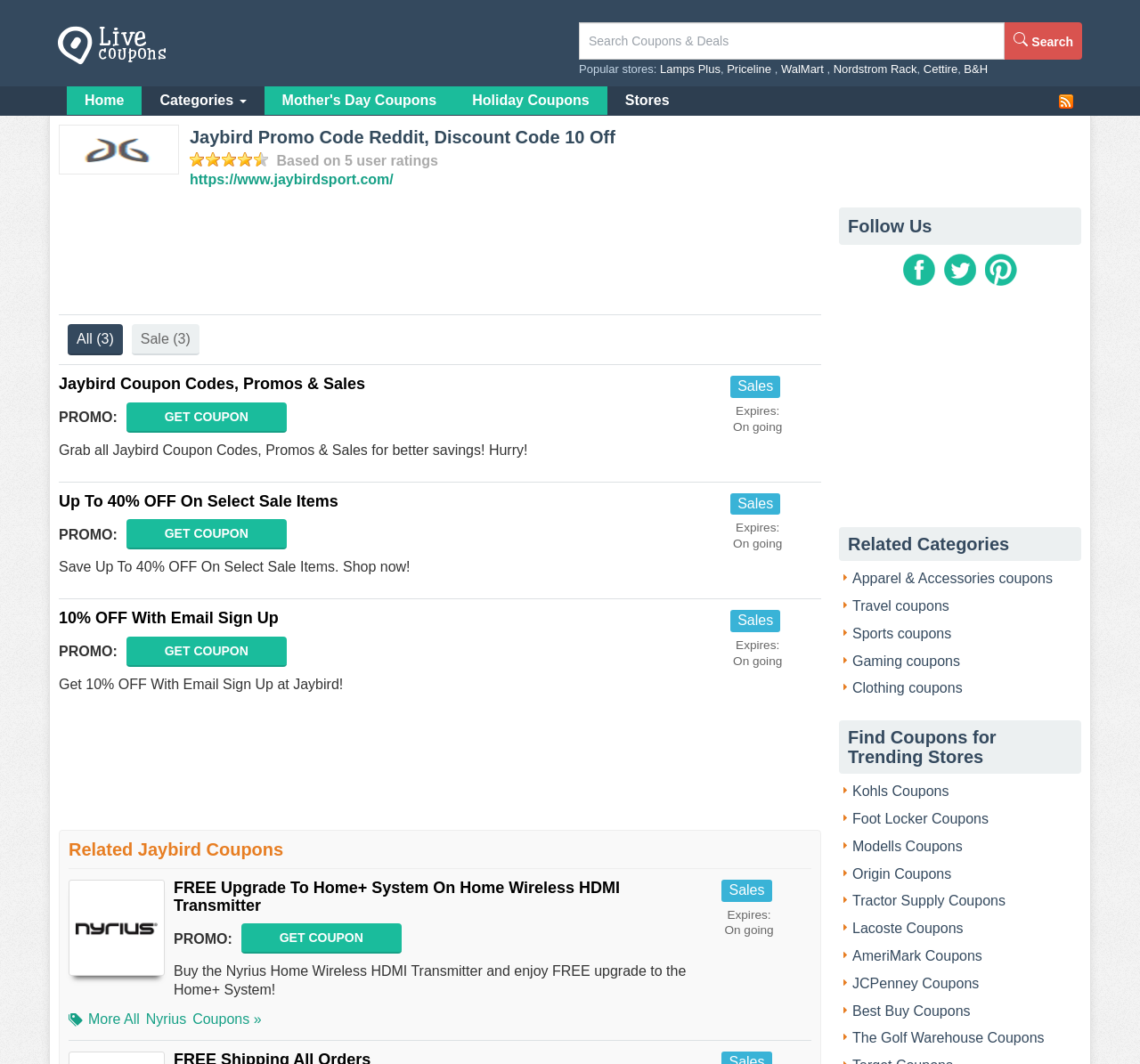Using the provided element description: "More all Nyrius coupons »", identify the bounding box coordinates. The coordinates should be four floats between 0 and 1 in the order [left, top, right, bottom].

[0.06, 0.95, 0.229, 0.967]